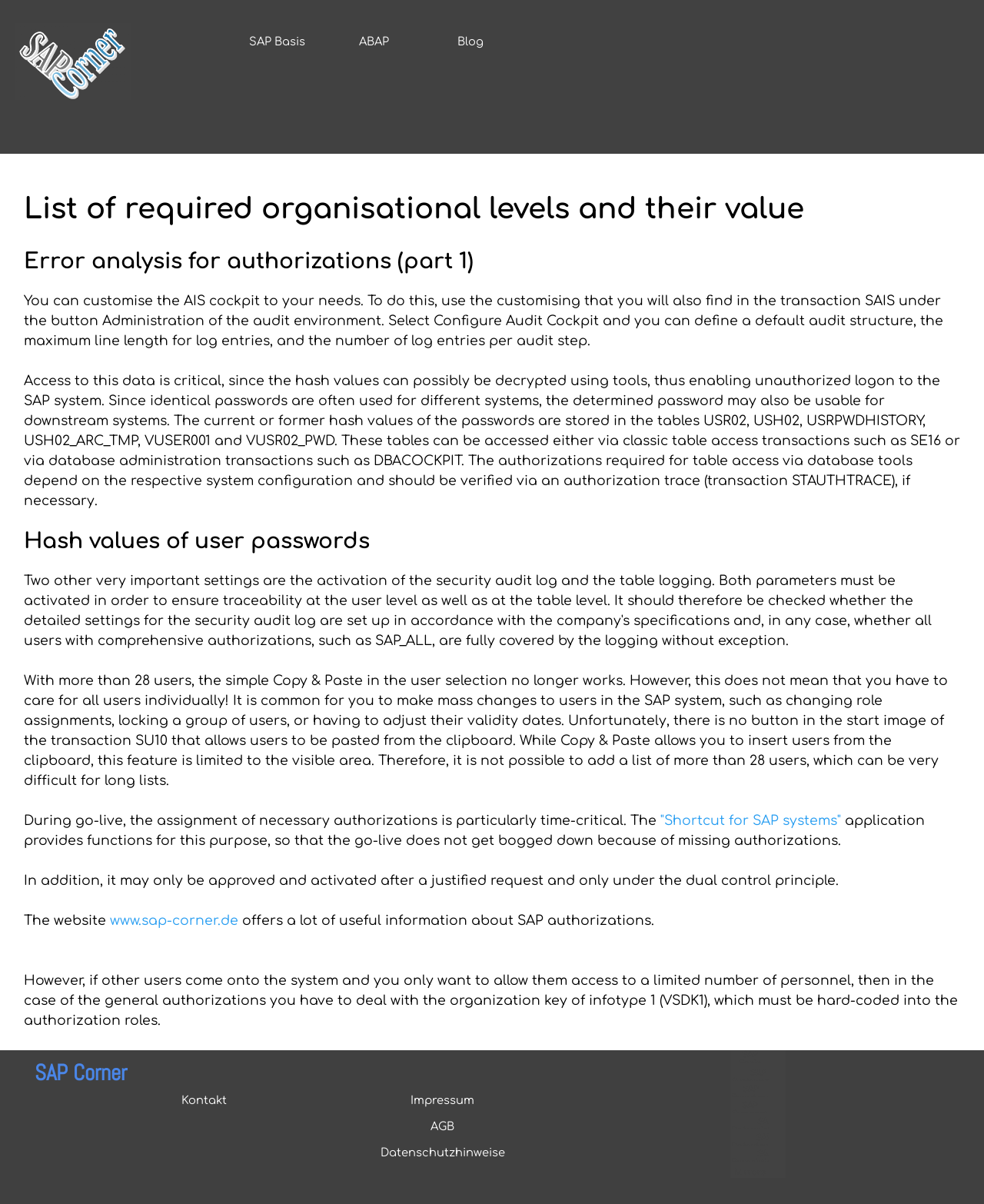Please identify the bounding box coordinates of the clickable region that I should interact with to perform the following instruction: "Click on SAP Basis". The coordinates should be expressed as four float numbers between 0 and 1, i.e., [left, top, right, bottom].

[0.238, 0.025, 0.324, 0.044]